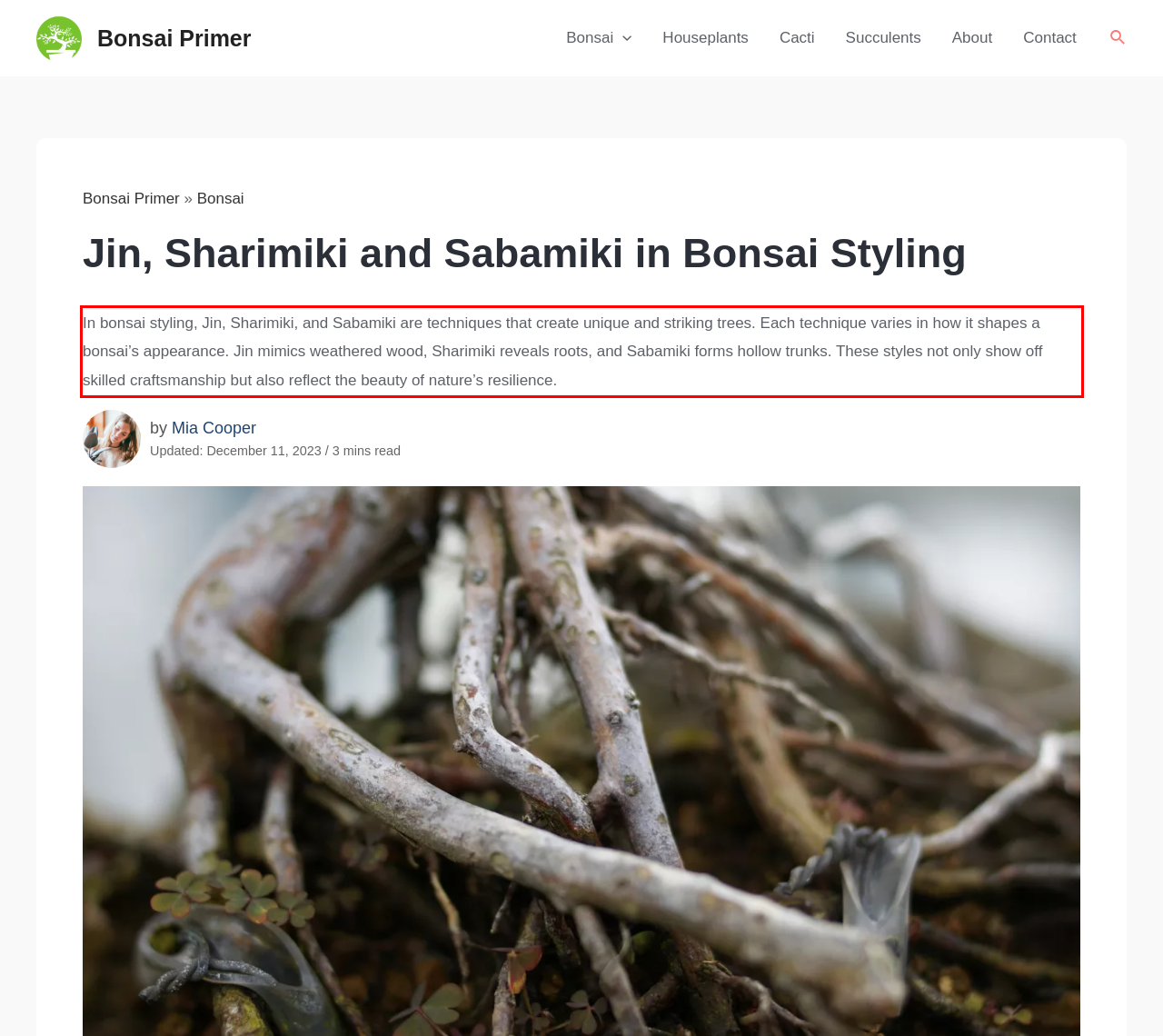You have a screenshot of a webpage with a UI element highlighted by a red bounding box. Use OCR to obtain the text within this highlighted area.

In bonsai styling, Jin, Sharimiki, and Sabamiki are techniques that create unique and striking trees. Each technique varies in how it shapes a bonsai’s appearance. Jin mimics weathered wood, Sharimiki reveals roots, and Sabamiki forms hollow trunks. These styles not only show off skilled craftsmanship but also reflect the beauty of nature’s resilience.